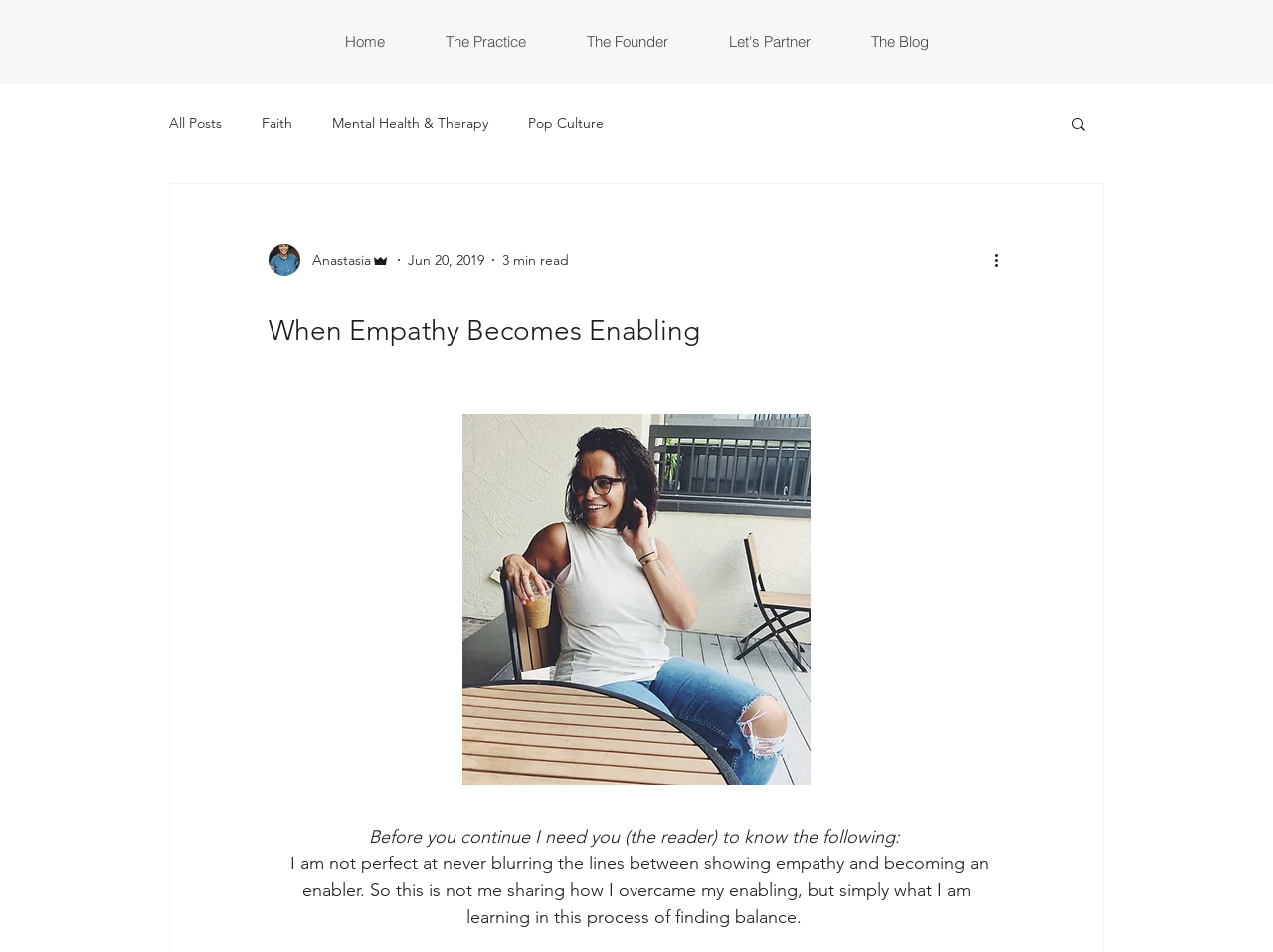What is the name of the writer?
Please use the visual content to give a single word or phrase answer.

Anastasia Admin